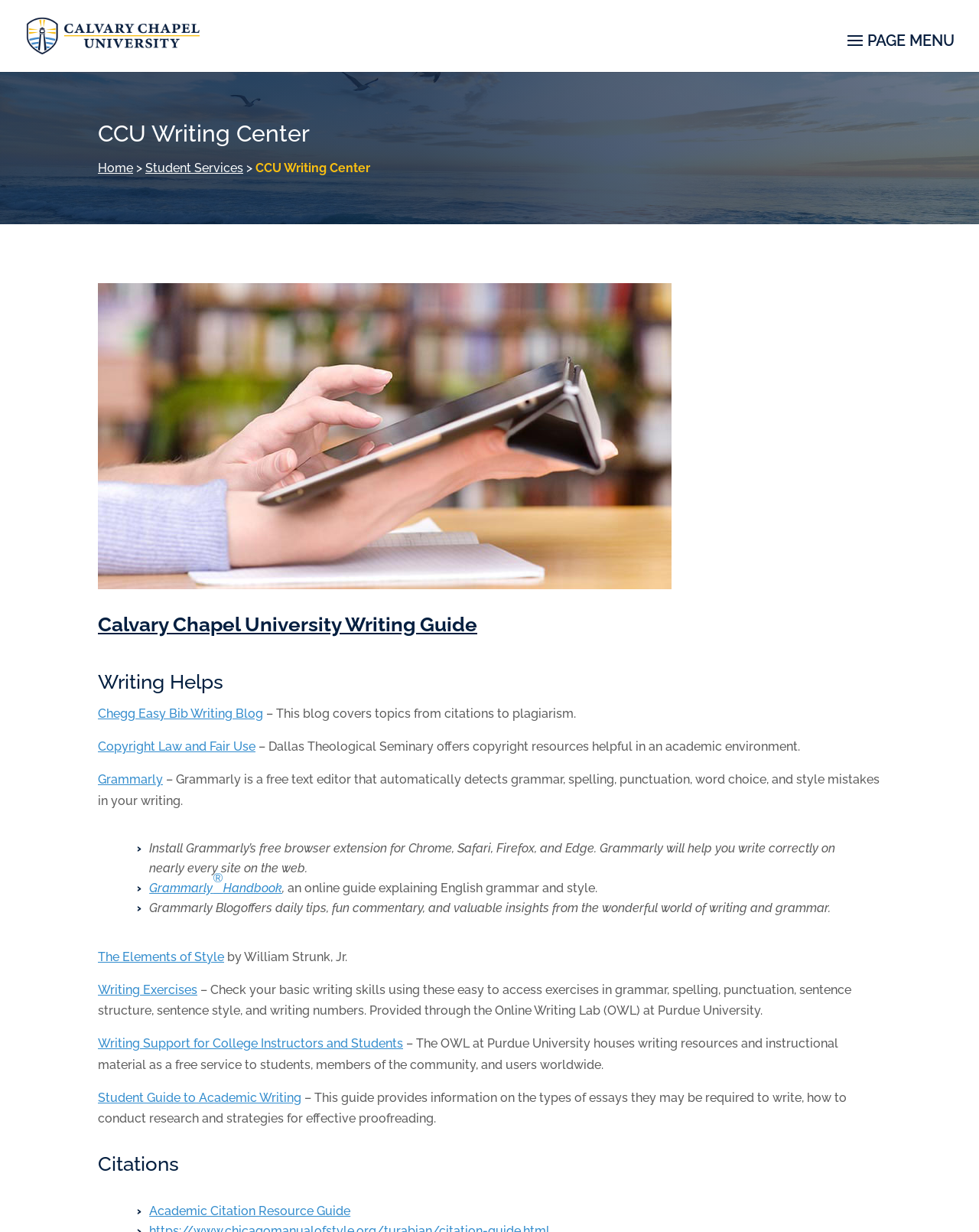Using the details from the image, please elaborate on the following question: What is the name of the resource that provides information on the types of essays and strategies for effective proofreading?

The name of the resource can be found in the link 'Student Guide to Academic Writing', which is described as providing information on the types of essays they may be required to write, how to conduct research, and strategies for effective proofreading.